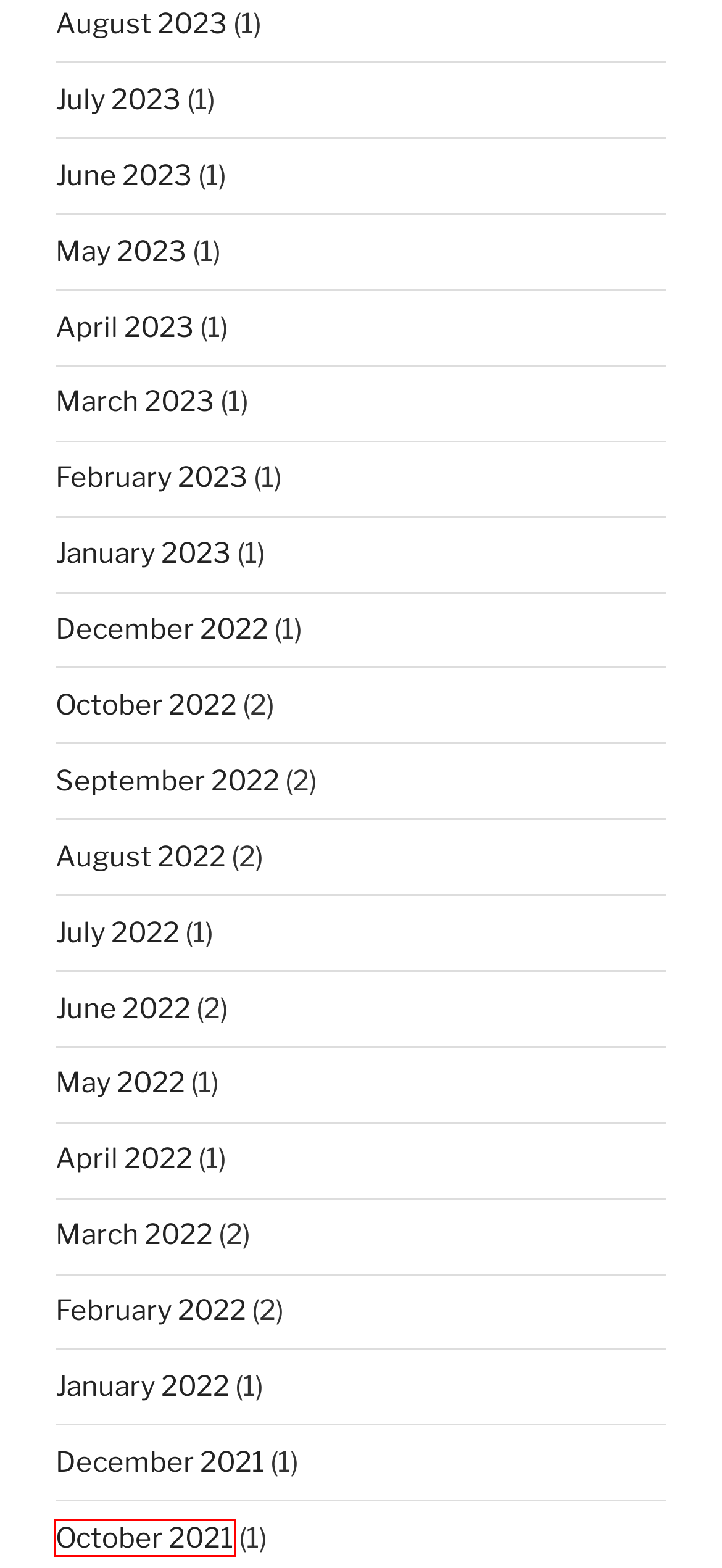Take a look at the provided webpage screenshot featuring a red bounding box around an element. Select the most appropriate webpage description for the page that loads after clicking on the element inside the red bounding box. Here are the candidates:
A. December 2021
B. June 2022
C. August 2022
D. July 2023
E. January 2023
F. October 2021
G. August 2023
H. February 2022

F